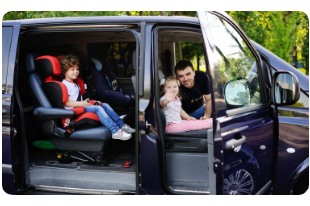Please respond to the question with a concise word or phrase:
What is the significance of the car seats in the image?

Safety